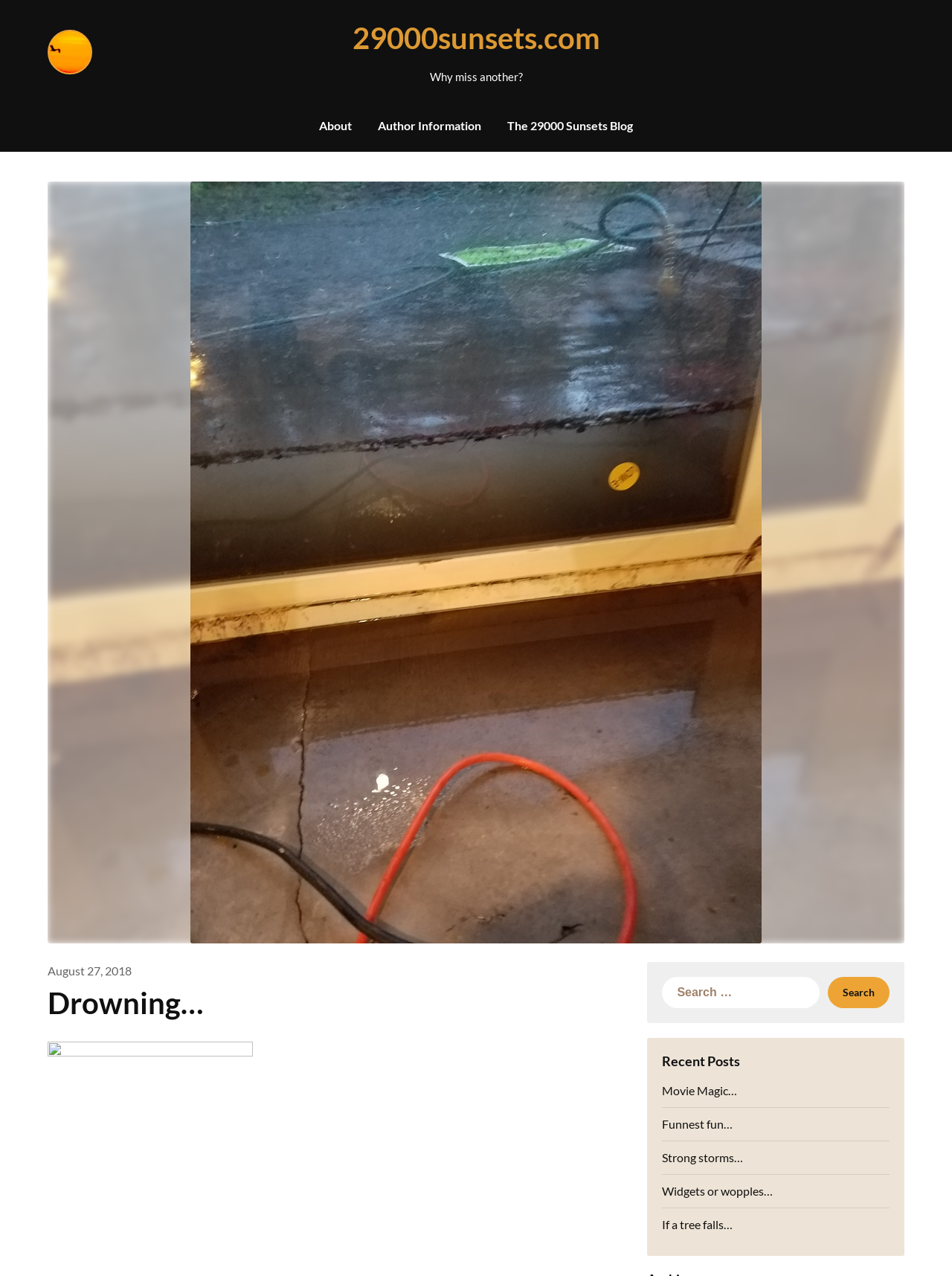Identify the bounding box coordinates for the UI element described as: "parent_node: Search for: value="Search"".

[0.87, 0.765, 0.934, 0.79]